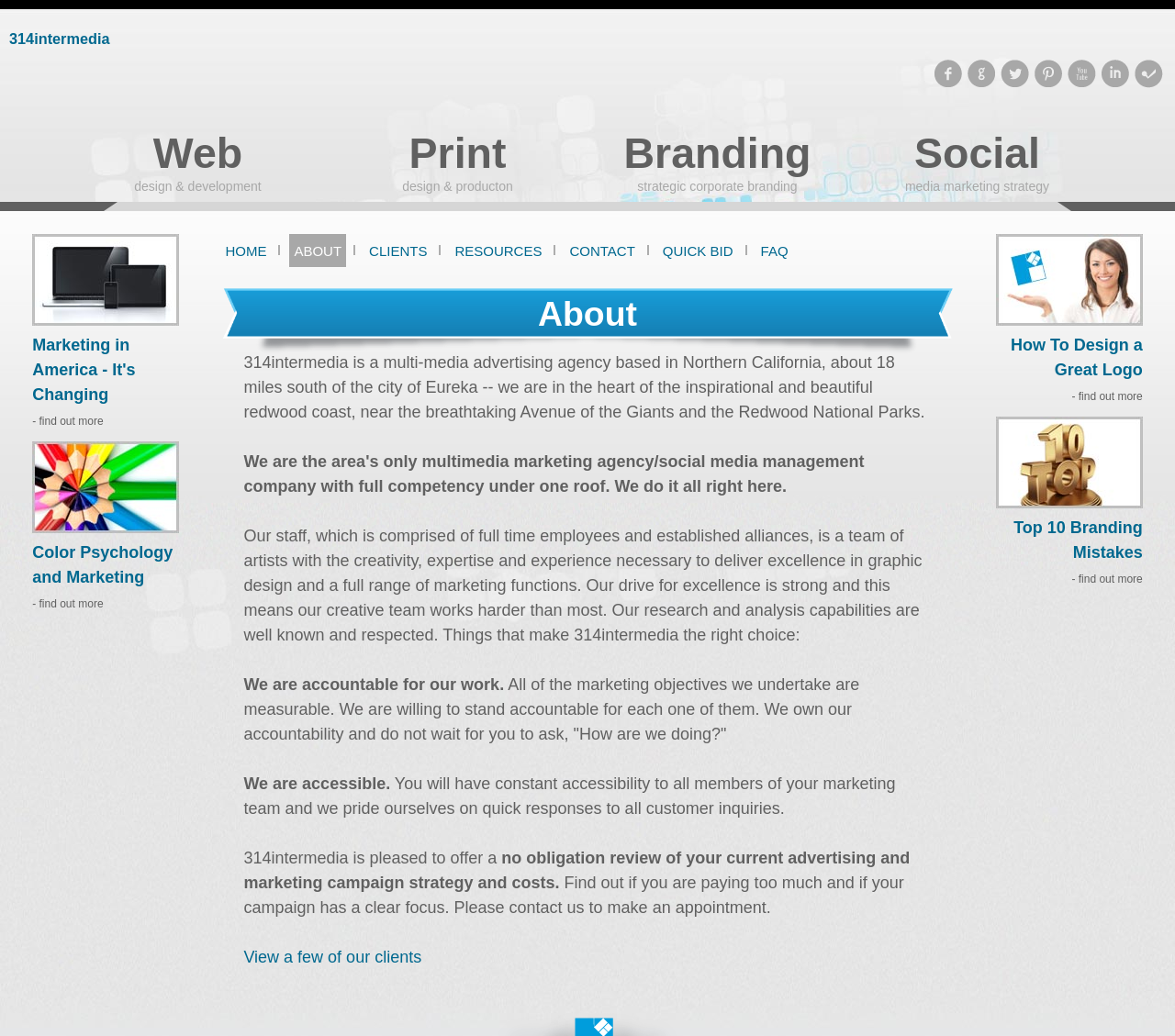Identify the bounding box coordinates of the clickable section necessary to follow the following instruction: "Read about 'Color Psychology and Marketing'". The coordinates should be presented as four float numbers from 0 to 1, i.e., [left, top, right, bottom].

[0.027, 0.524, 0.147, 0.566]